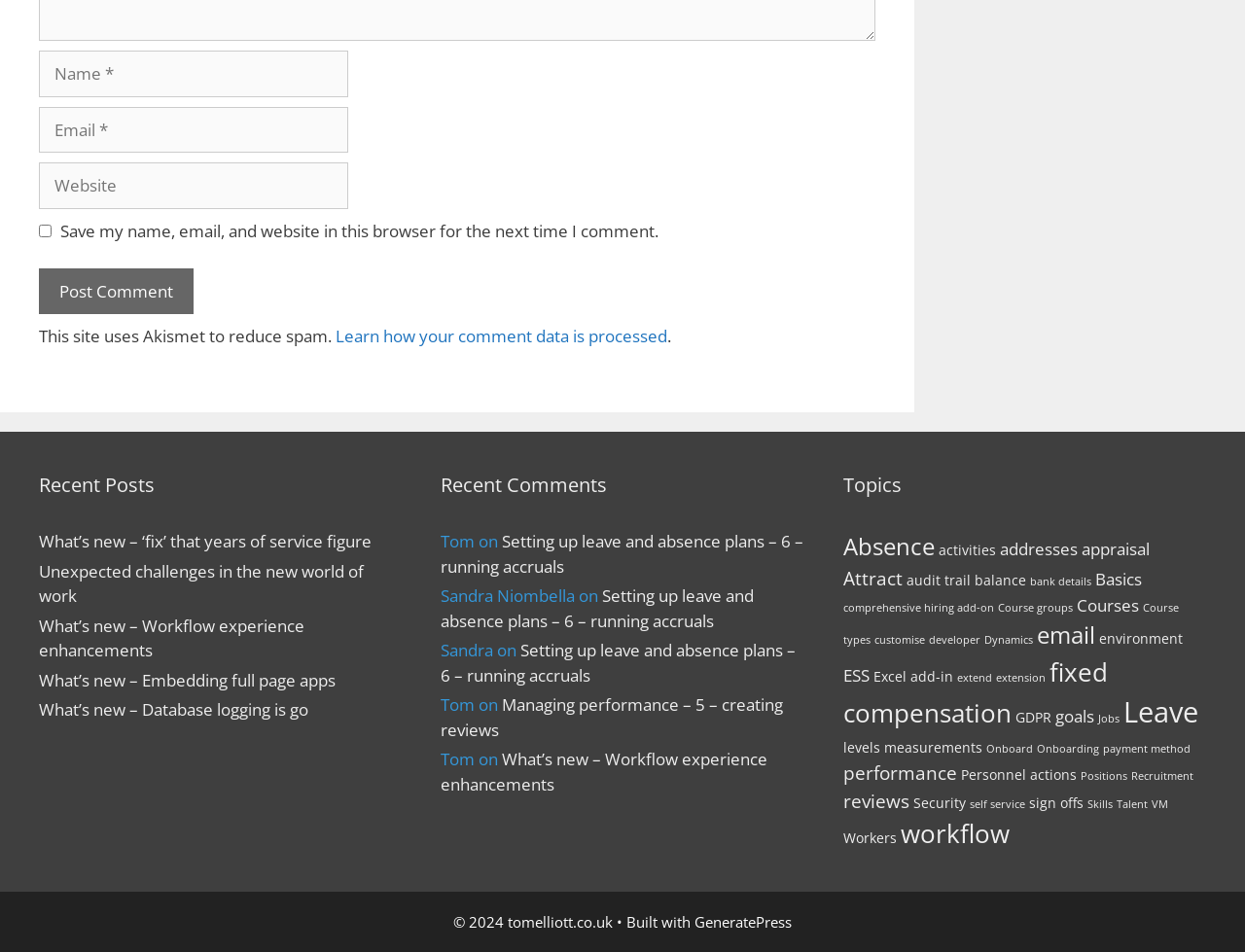Given the element description, predict the bounding box coordinates in the format (top-left x, top-left y, bottom-right x, bottom-right y), using floating point numbers between 0 and 1: name="submit" value="Post Comment"

[0.031, 0.282, 0.155, 0.33]